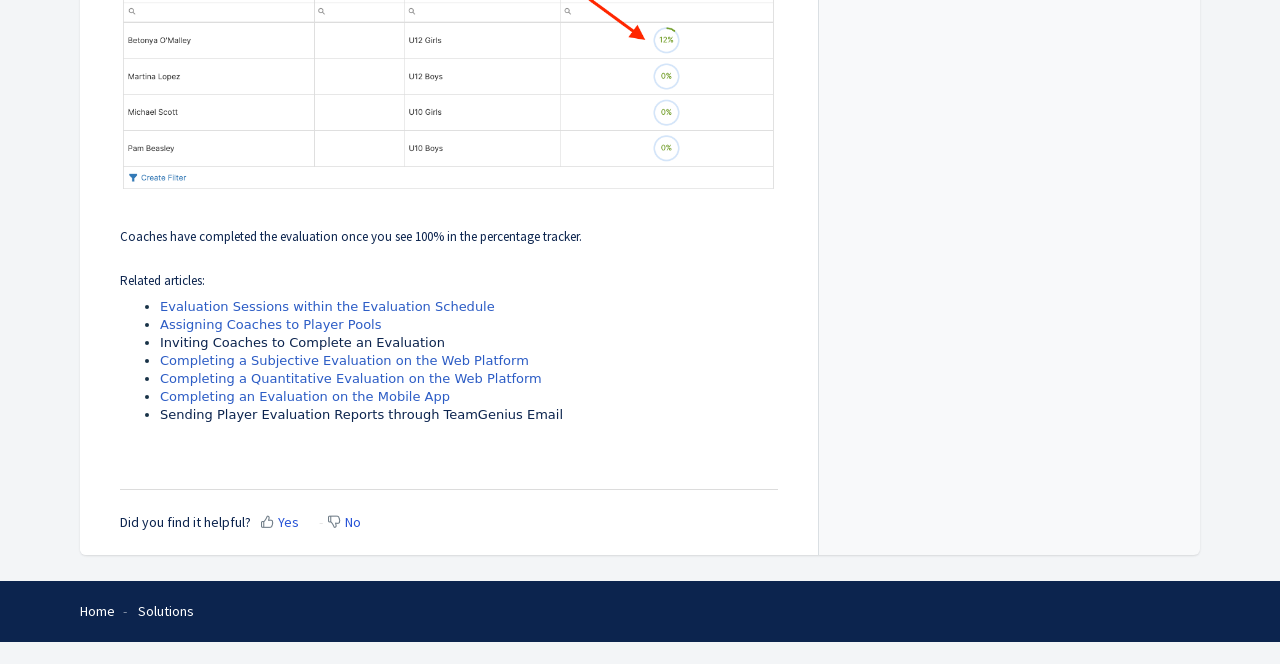Determine the bounding box of the UI component based on this description: "Home". The bounding box coordinates should be four float values between 0 and 1, i.e., [left, top, right, bottom].

[0.062, 0.906, 0.09, 0.933]